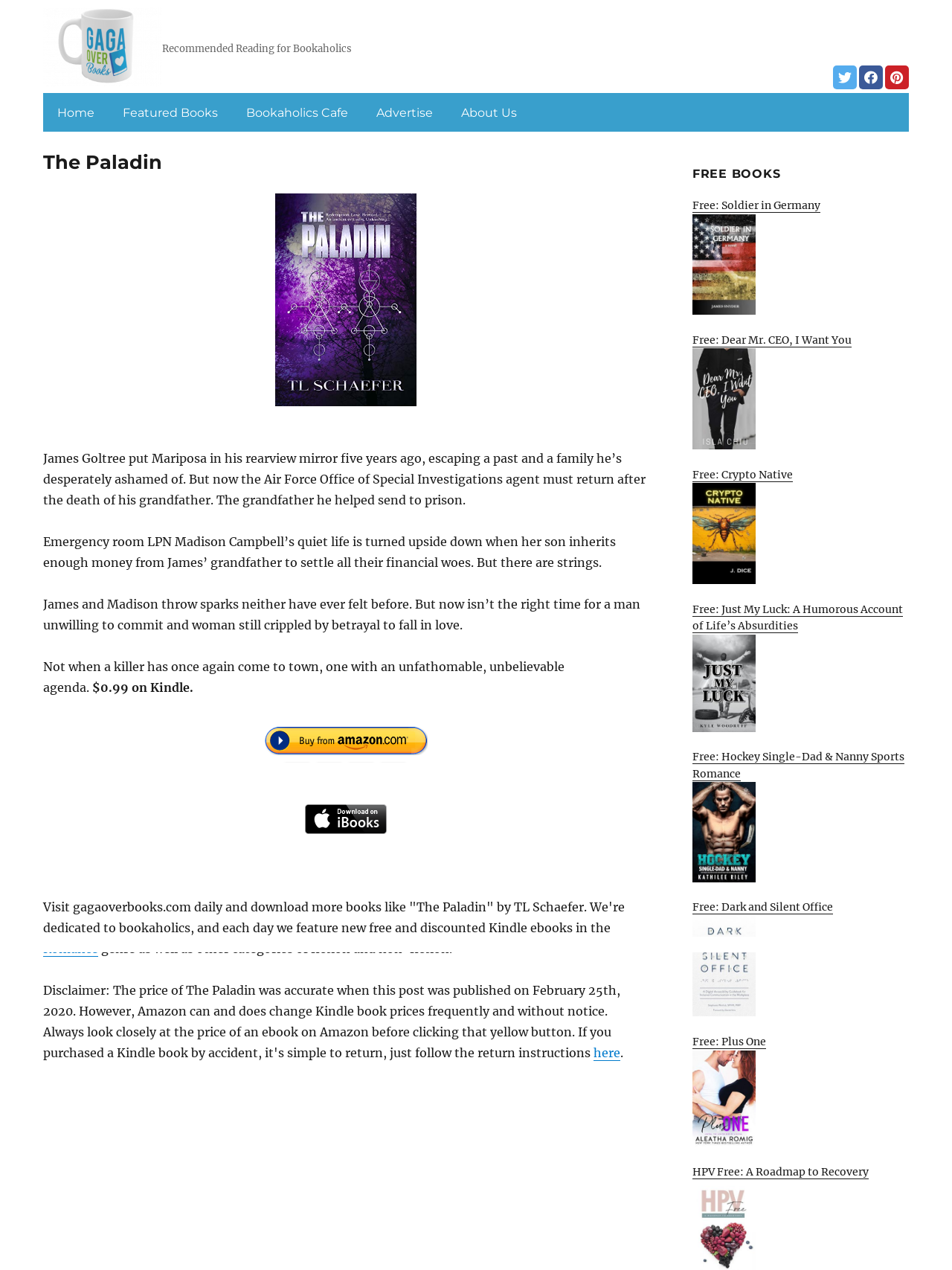Find the bounding box coordinates of the clickable region needed to perform the following instruction: "Click the 'Romance' link". The coordinates should be provided as four float numbers between 0 and 1, i.e., [left, top, right, bottom].

[0.045, 0.741, 0.103, 0.752]